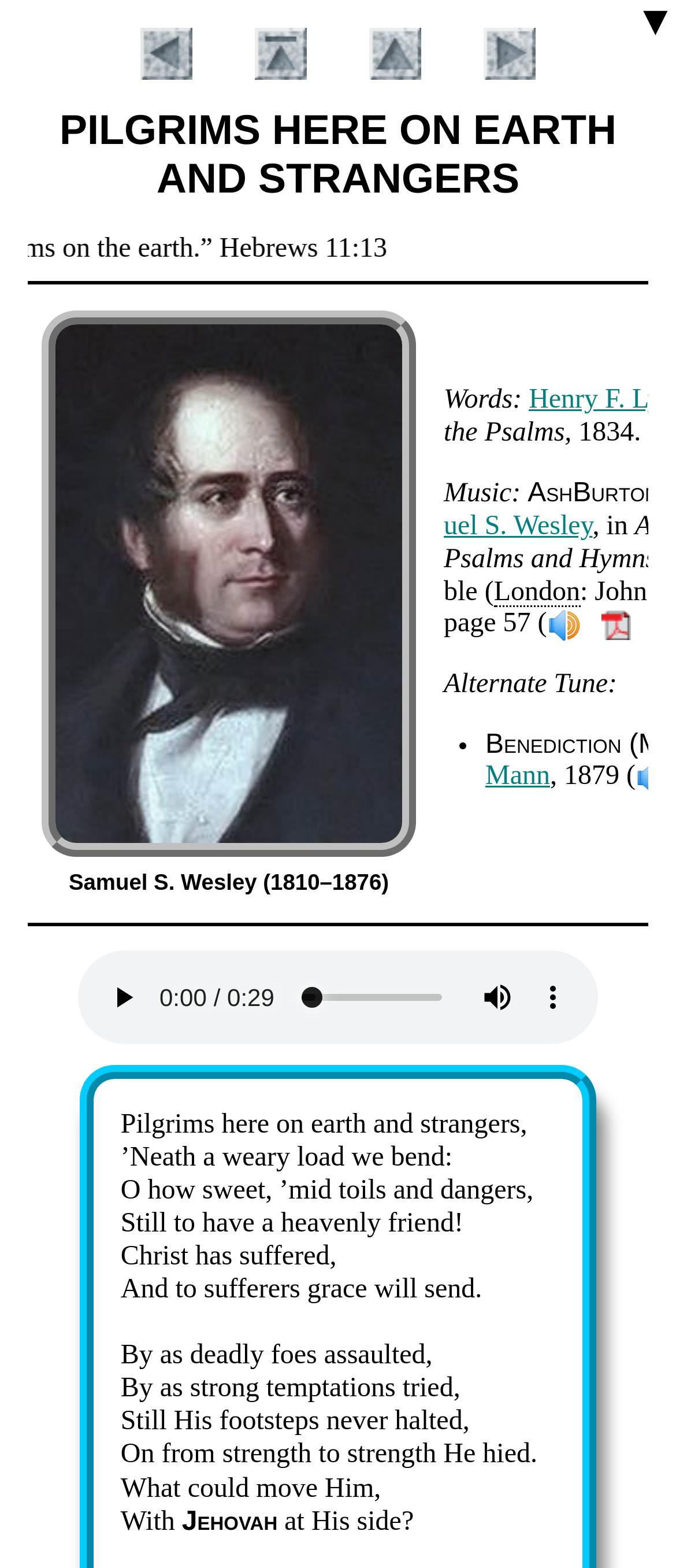Please give the bounding box coordinates of the area that should be clicked to fulfill the following instruction: "Play the audio". The coordinates should be in the format of four float numbers from 0 to 1, i.e., [left, top, right, bottom].

[0.141, 0.619, 0.223, 0.654]